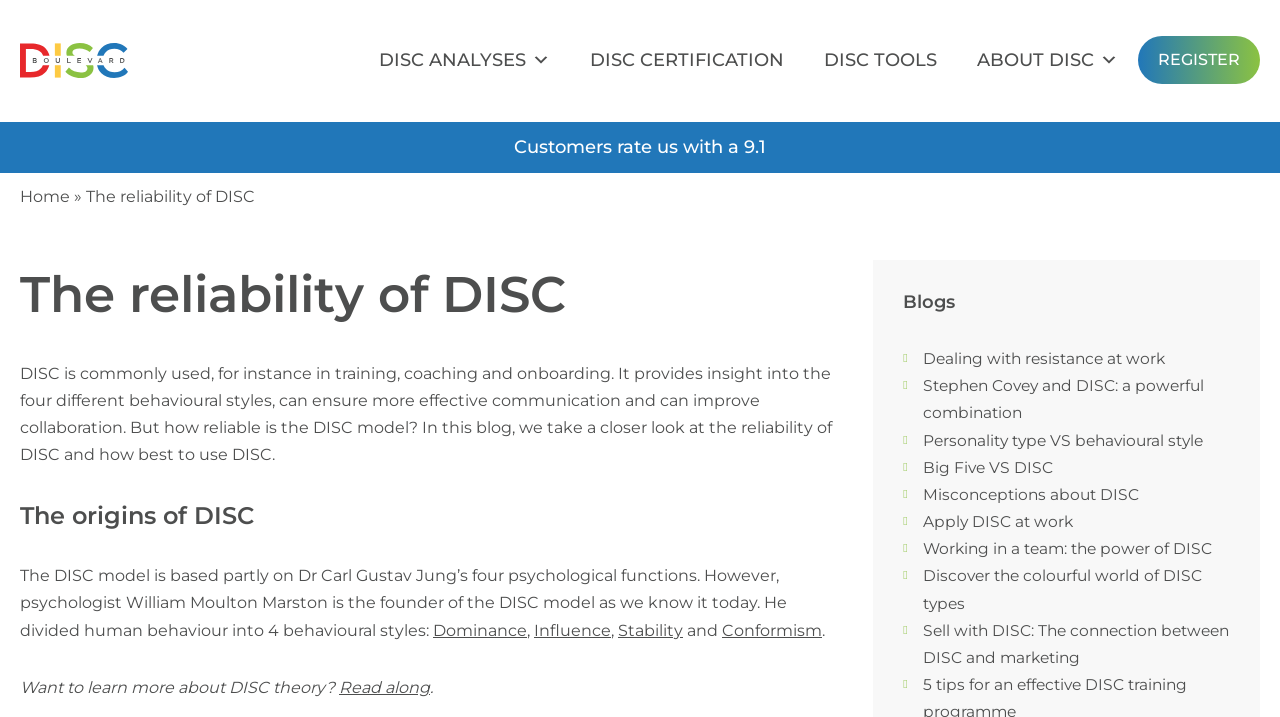Pinpoint the bounding box coordinates of the area that should be clicked to complete the following instruction: "Search for something". The coordinates must be given as four float numbers between 0 and 1, i.e., [left, top, right, bottom].

[0.516, 0.137, 0.898, 0.2]